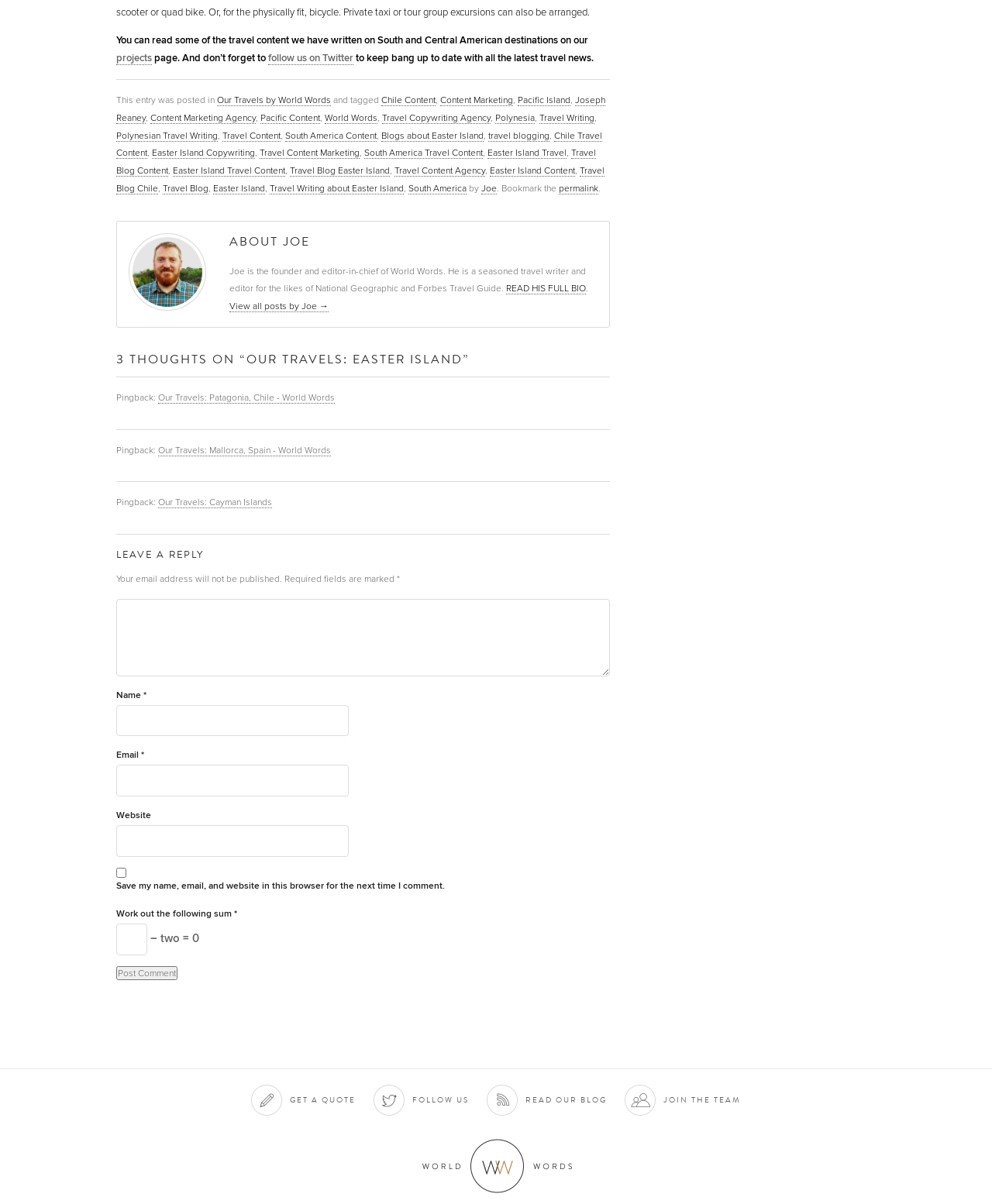Identify the bounding box coordinates of the clickable region to carry out the given instruction: "Follow the 'Twitter' link".

[0.27, 0.043, 0.356, 0.054]